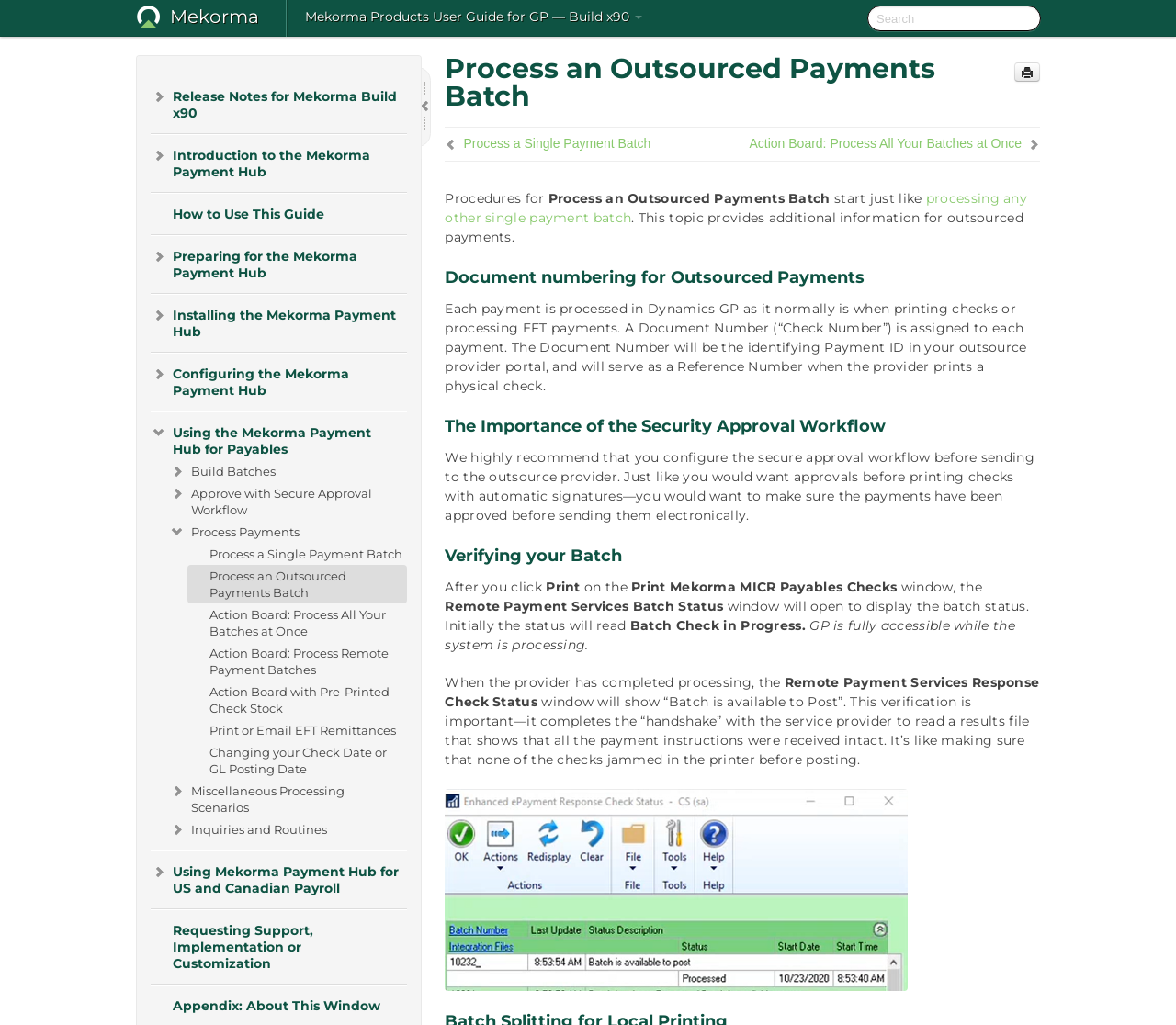Provide the bounding box coordinates of the HTML element this sentence describes: "Appendix: About This Window". The bounding box coordinates consist of four float numbers between 0 and 1, i.e., [left, top, right, bottom].

[0.128, 0.97, 0.346, 0.992]